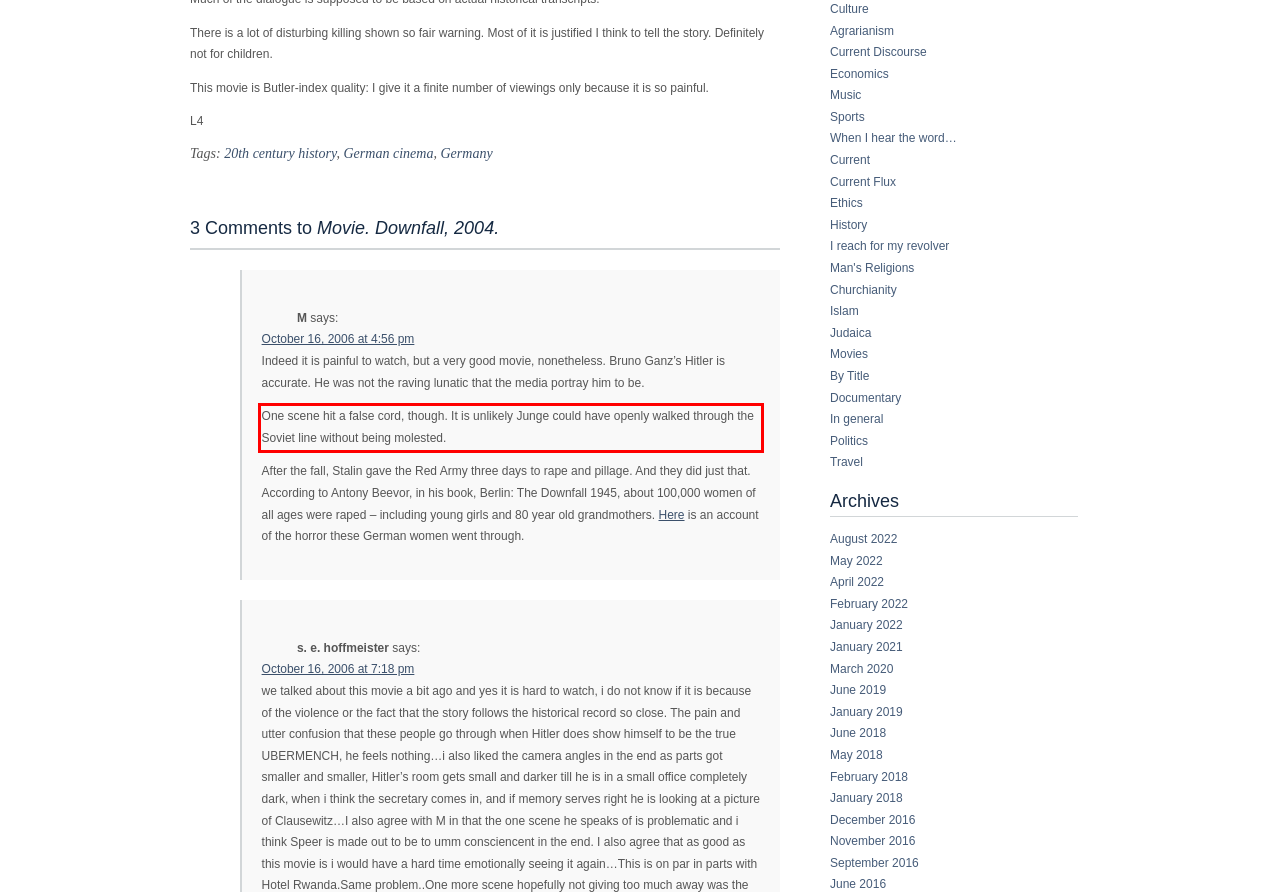Given a screenshot of a webpage with a red bounding box, please identify and retrieve the text inside the red rectangle.

One scene hit a false cord, though. It is unlikely Junge could have openly walked through the Soviet line without being molested.